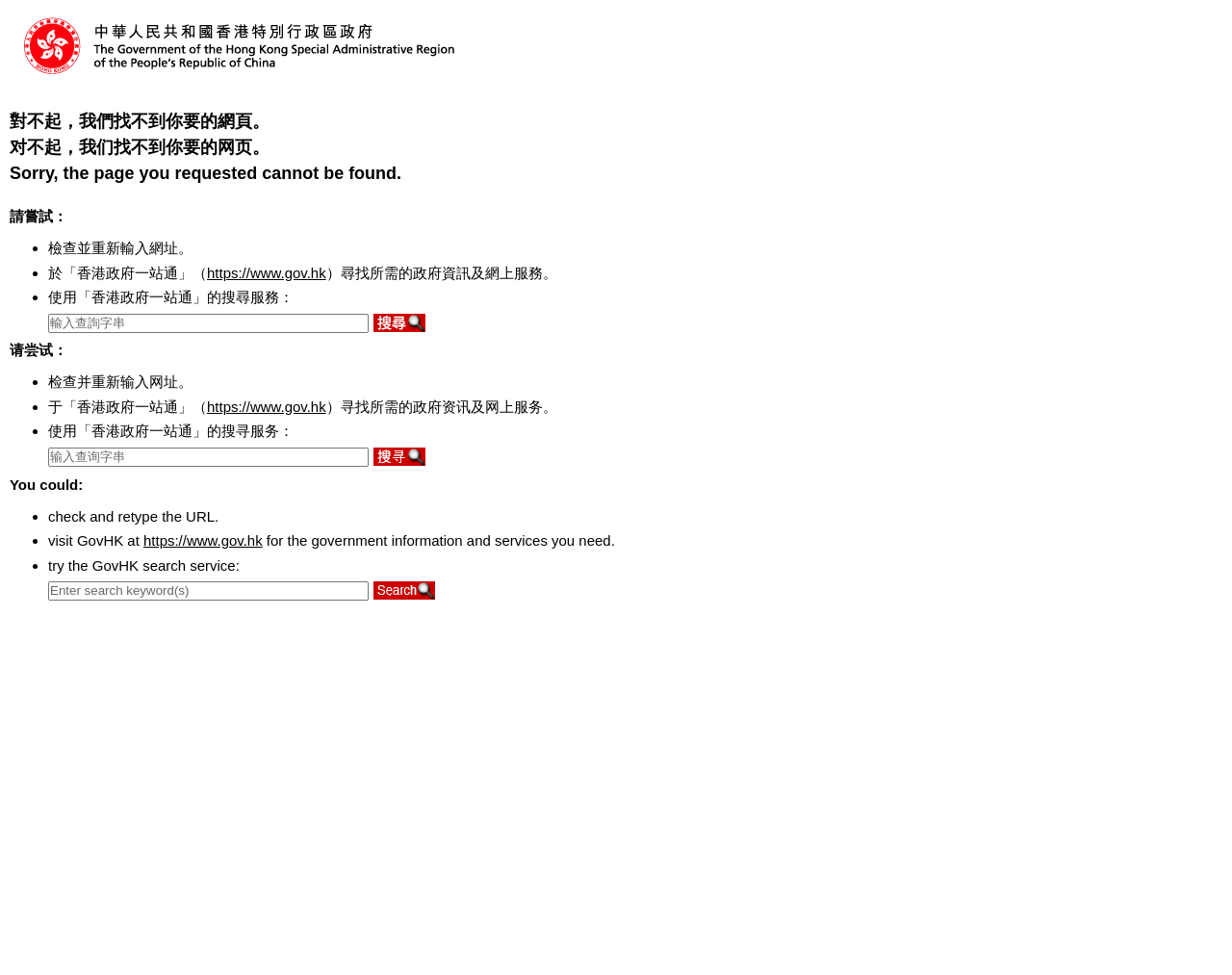How many search boxes are available on this webpage?
Using the image, provide a detailed and thorough answer to the question.

There are three search boxes available on this webpage, one in traditional Chinese, one in simplified Chinese, and one in English, each with a corresponding button to initiate the search.